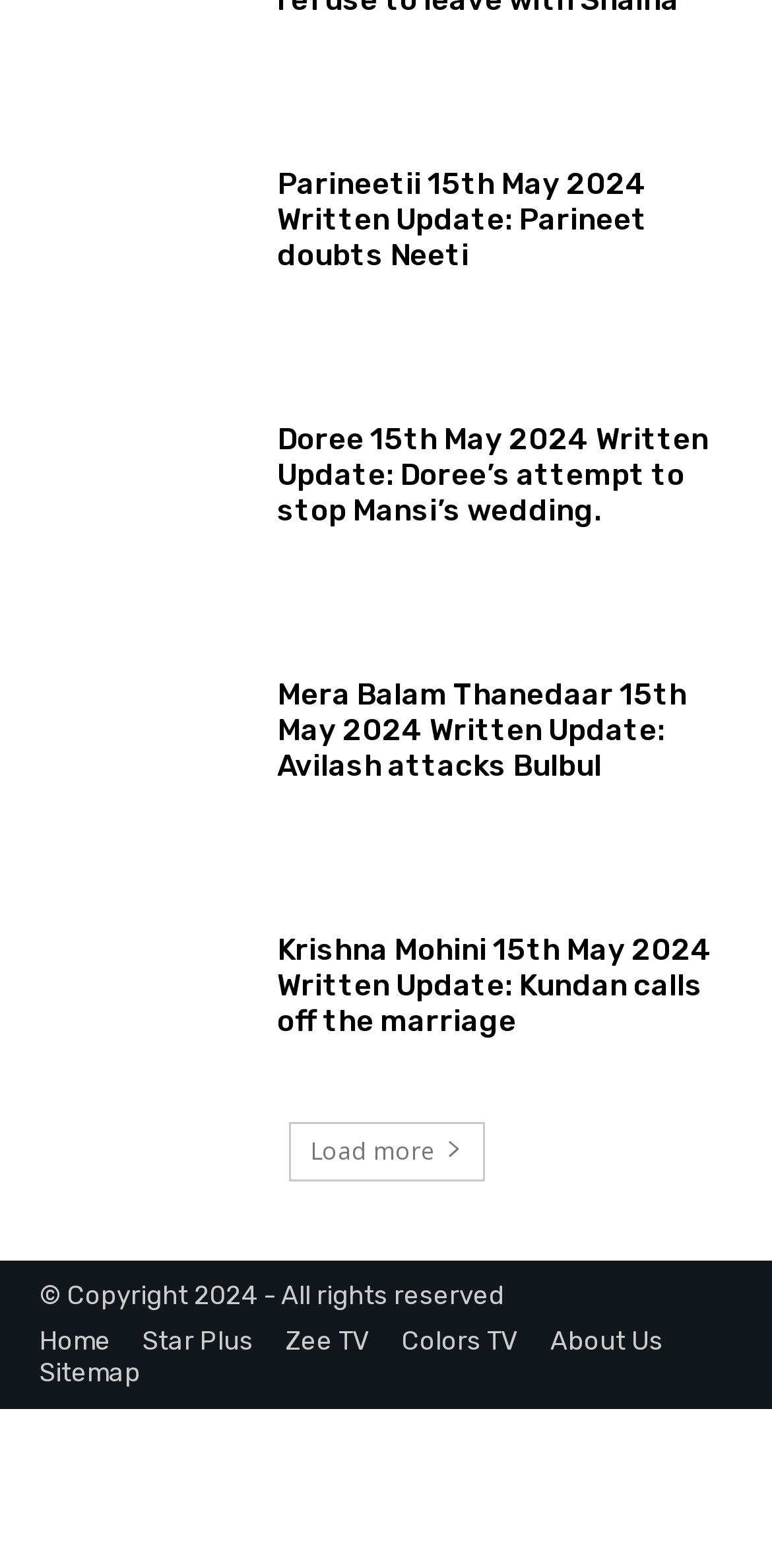Please provide a brief answer to the following inquiry using a single word or phrase:
How many TV show updates are listed?

4